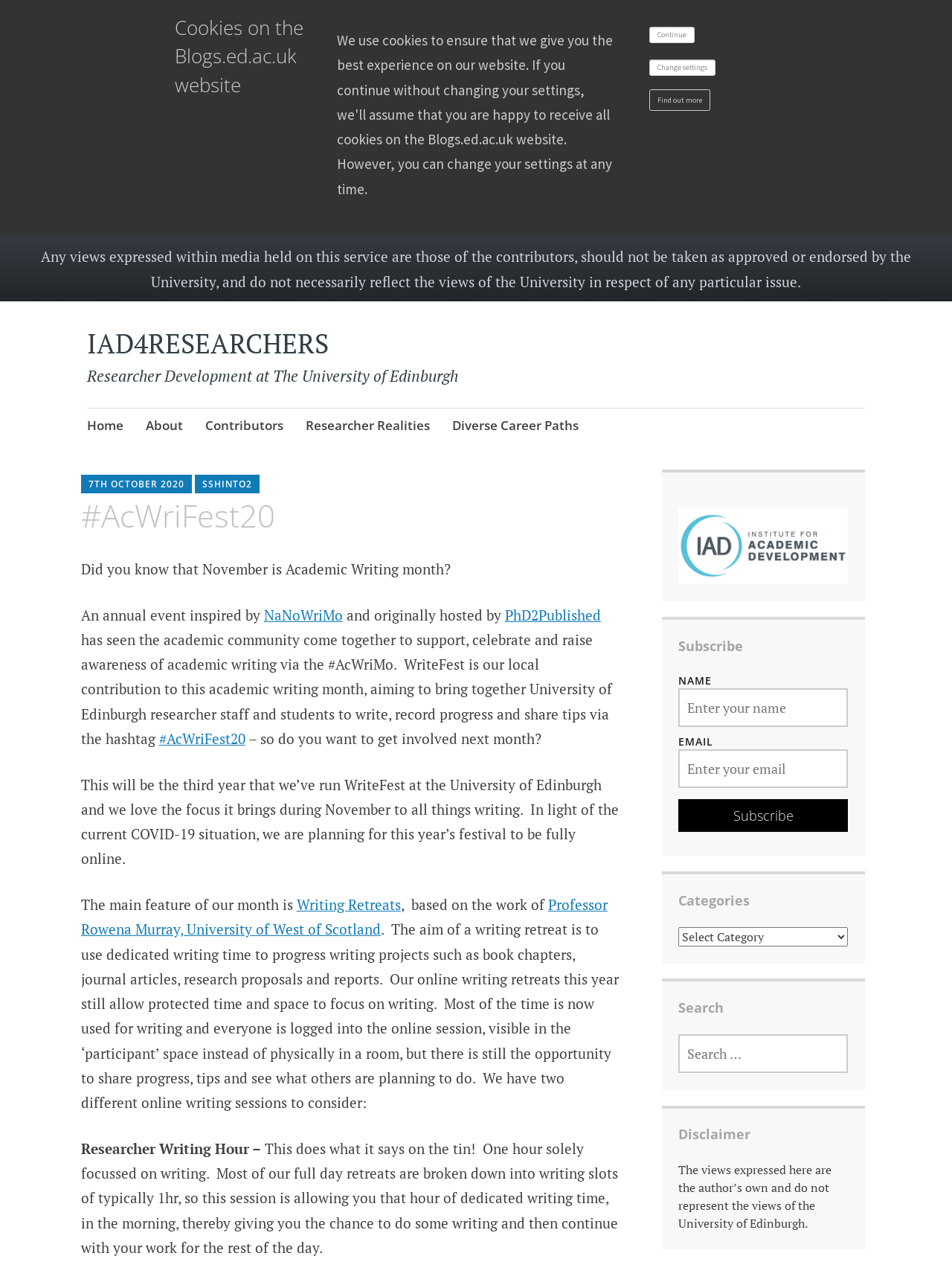Please examine the image and provide a detailed answer to the question: What is the focus of WriteFest during November?

The webpage mentions that WriteFest brings focus to all things writing during November, which is Academic Writing month.